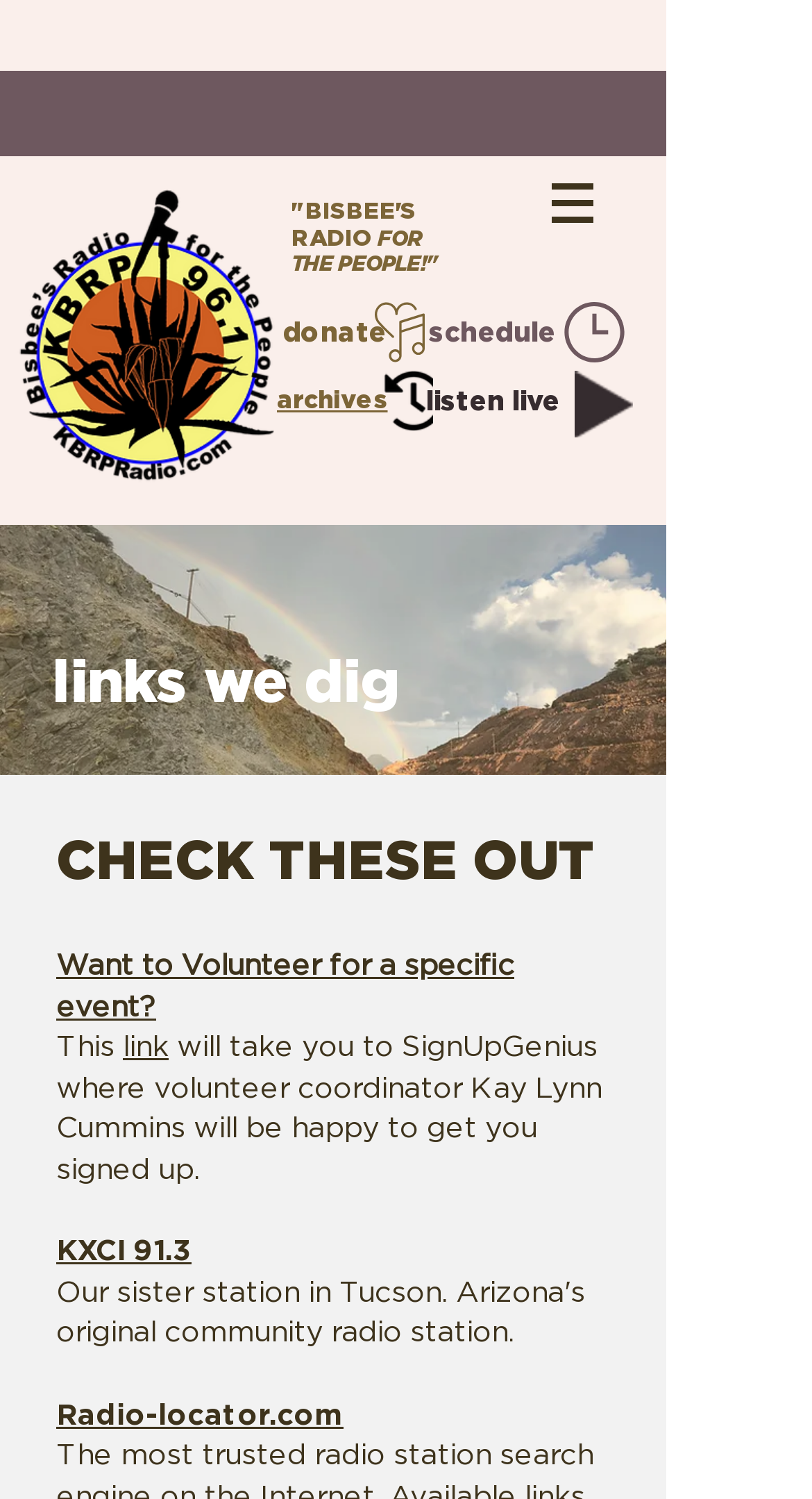What is the text of the last link?
From the screenshot, provide a brief answer in one word or phrase.

Radio-locator.com